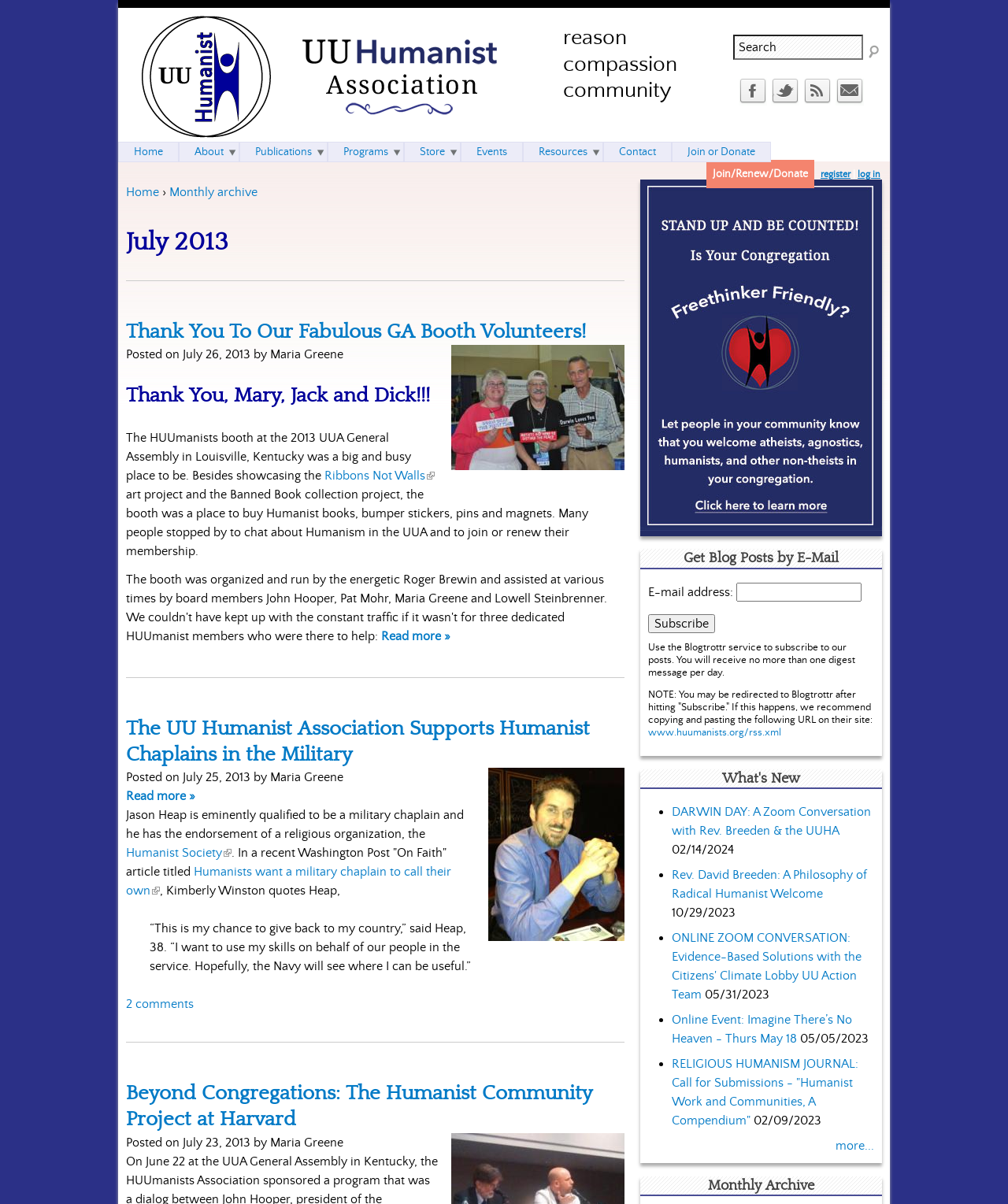Carefully examine the image and provide an in-depth answer to the question: What is the date of the second article?

The second article on the webpage has a static text 'Posted on July 25, 2013 by Maria Greene' which suggests that the date of the article is July 25, 2013.